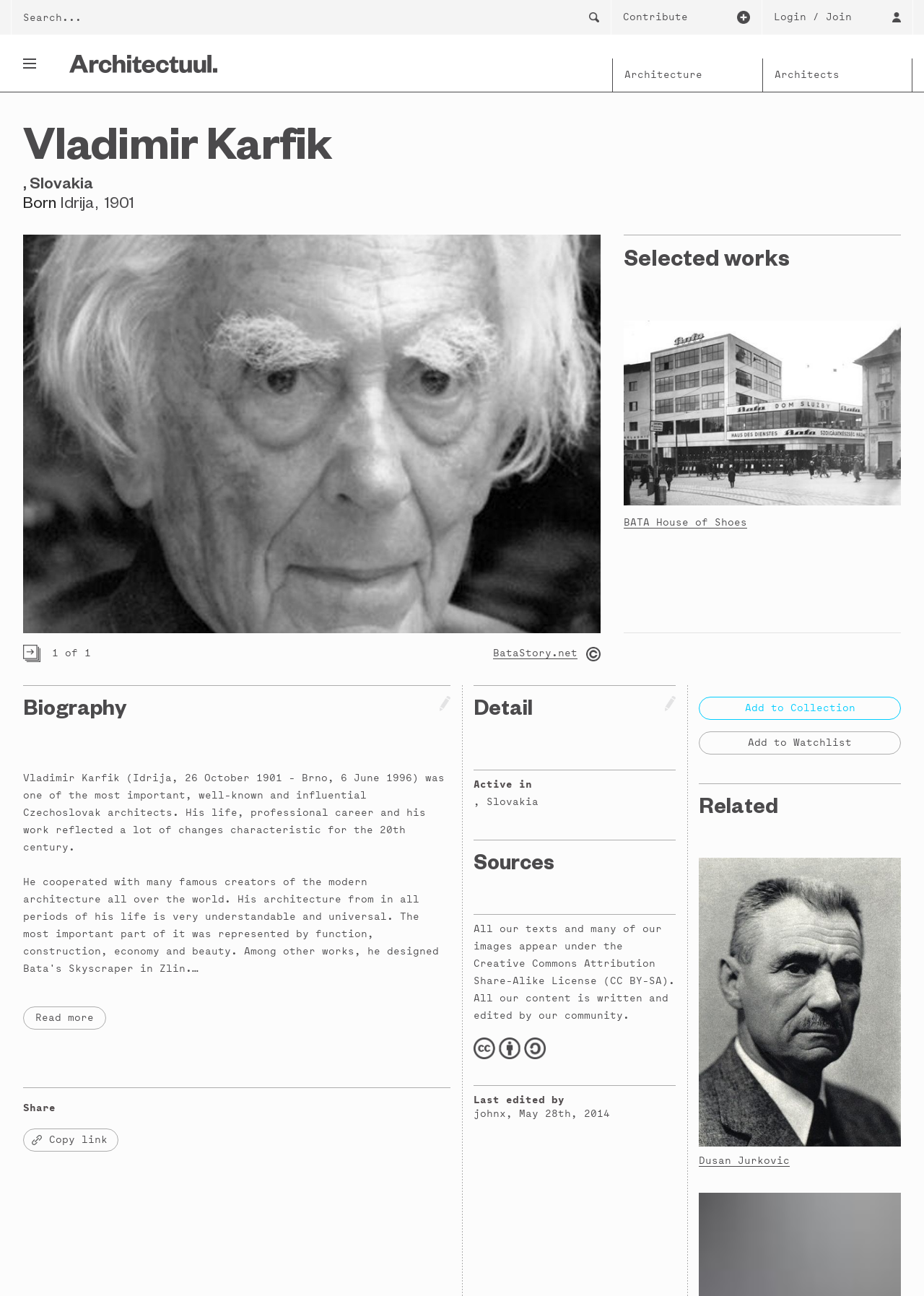Identify the bounding box coordinates for the element you need to click to achieve the following task: "Search for architects". The coordinates must be four float values ranging from 0 to 1, formatted as [left, top, right, bottom].

[0.025, 0.0, 0.623, 0.027]